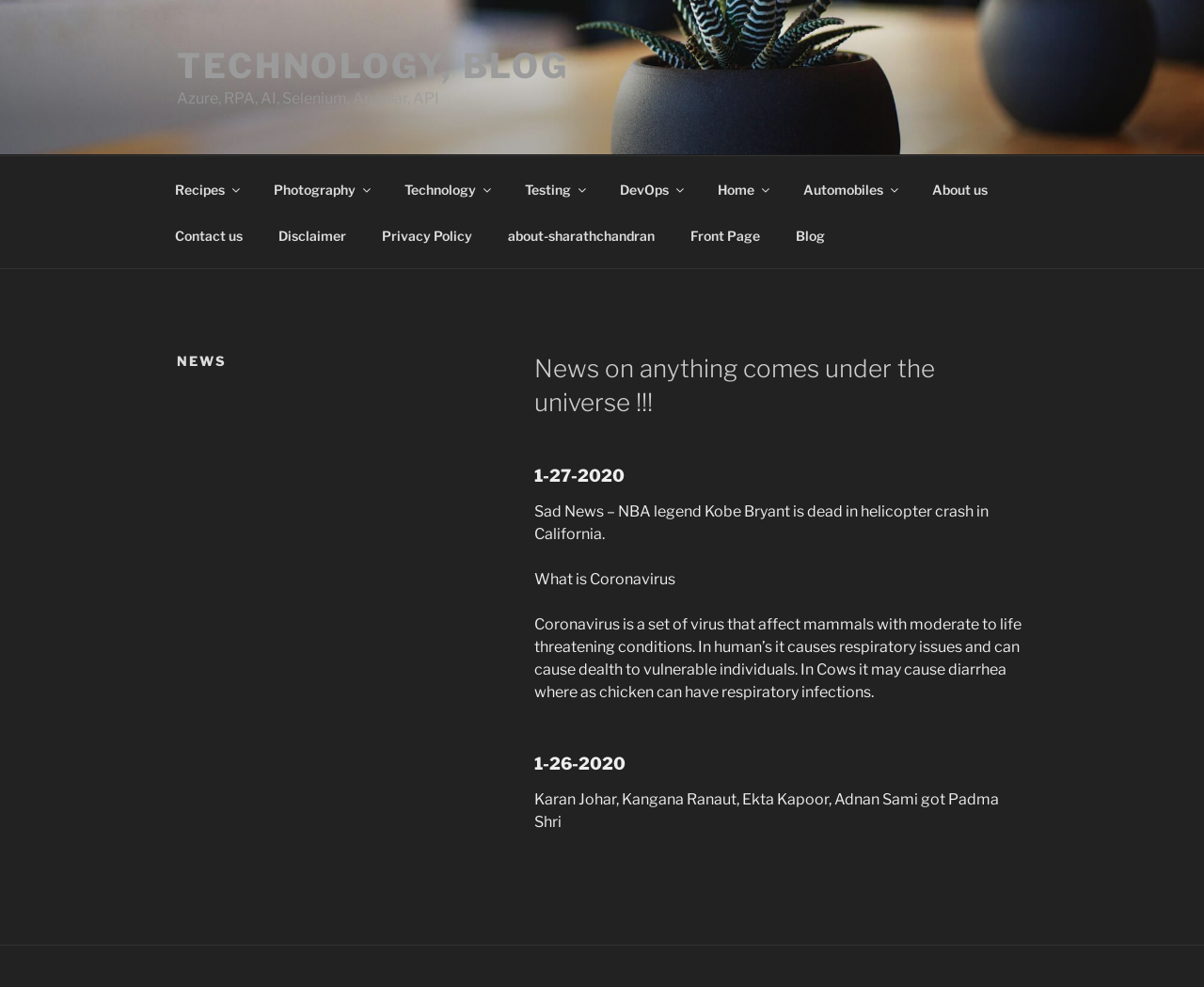Please give a short response to the question using one word or a phrase:
What is the name of the author of the news articles?

Not specified